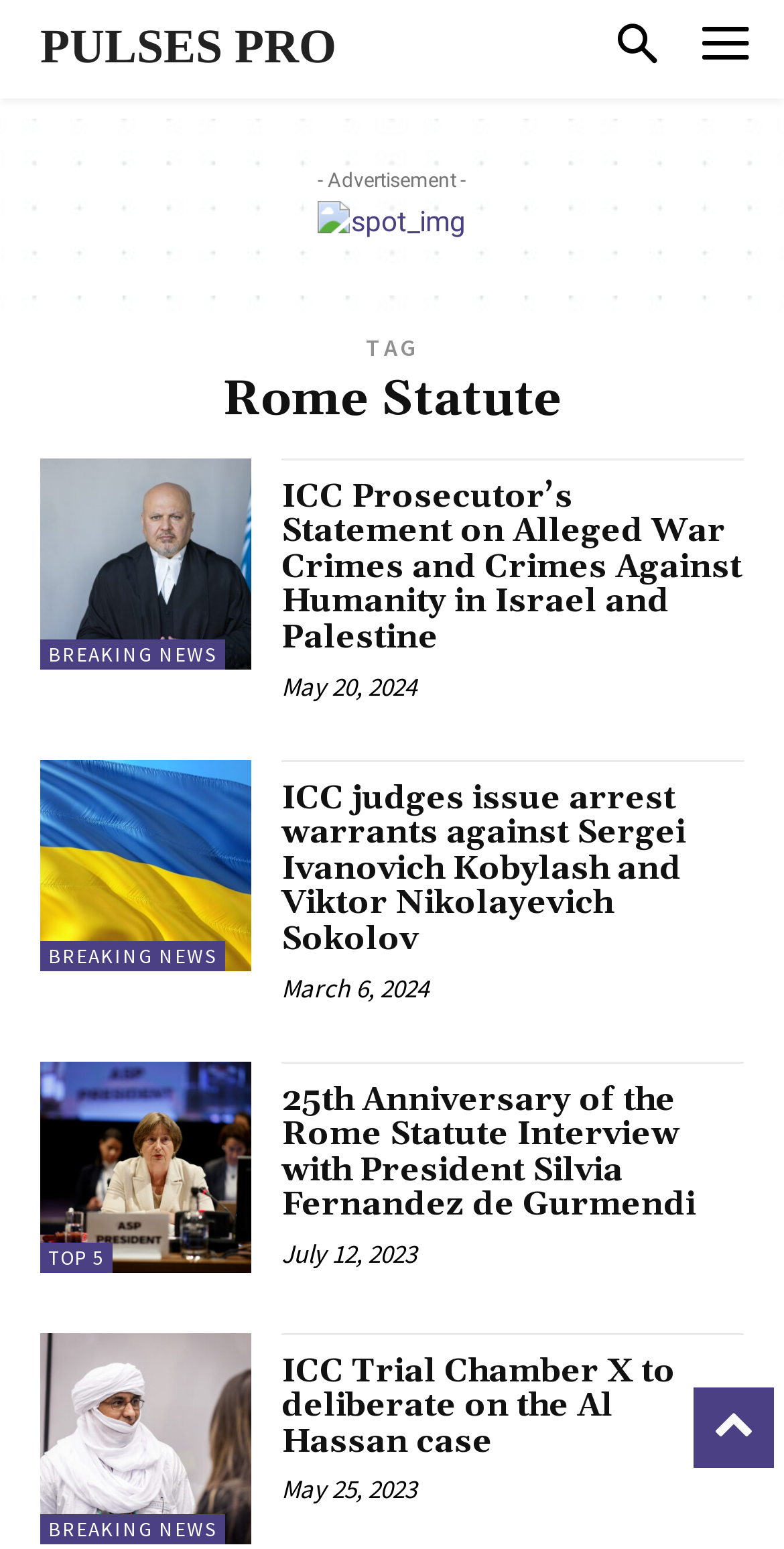Please mark the bounding box coordinates of the area that should be clicked to carry out the instruction: "Check the 25th Anniversary of the Rome Statute Interview with President Silvia Fernandez de Gurmendi".

[0.051, 0.685, 0.321, 0.821]